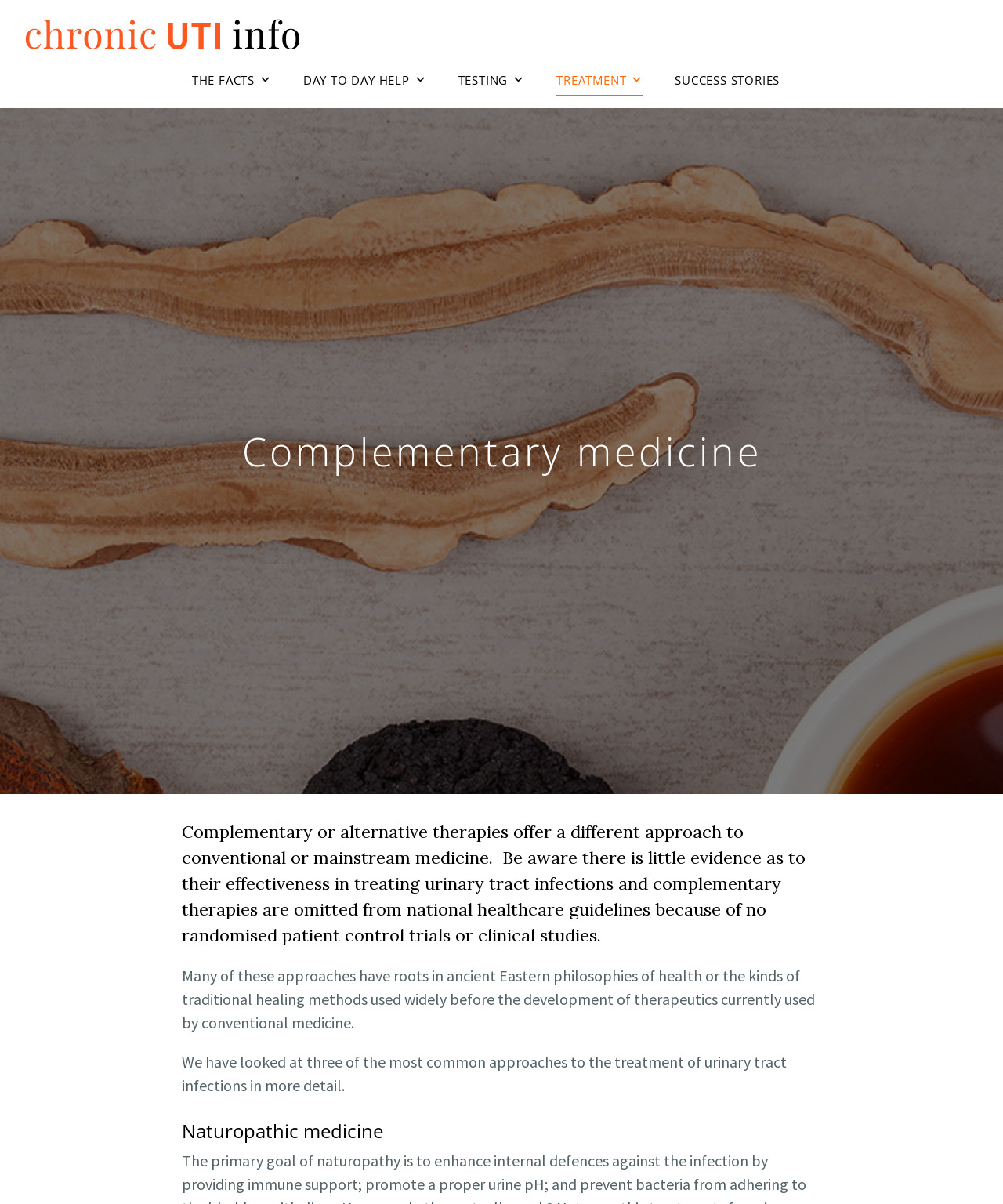Give a one-word or short phrase answer to this question: 
What is the purpose of complementary therapies according to this webpage?

Different approach to conventional medicine